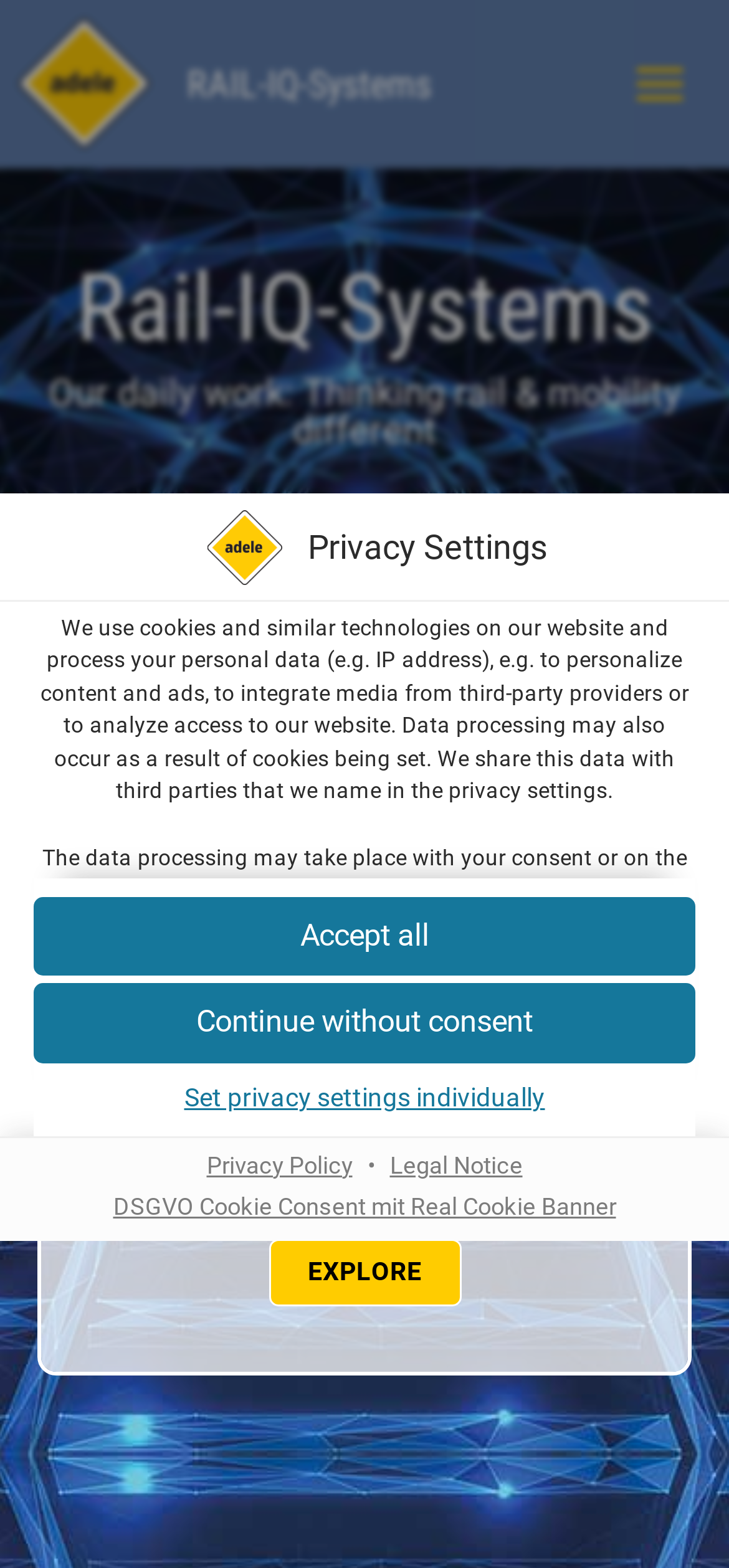Please identify the bounding box coordinates of the area that needs to be clicked to fulfill the following instruction: "Click the 'Set privacy settings individually' link."

[0.046, 0.683, 0.954, 0.717]